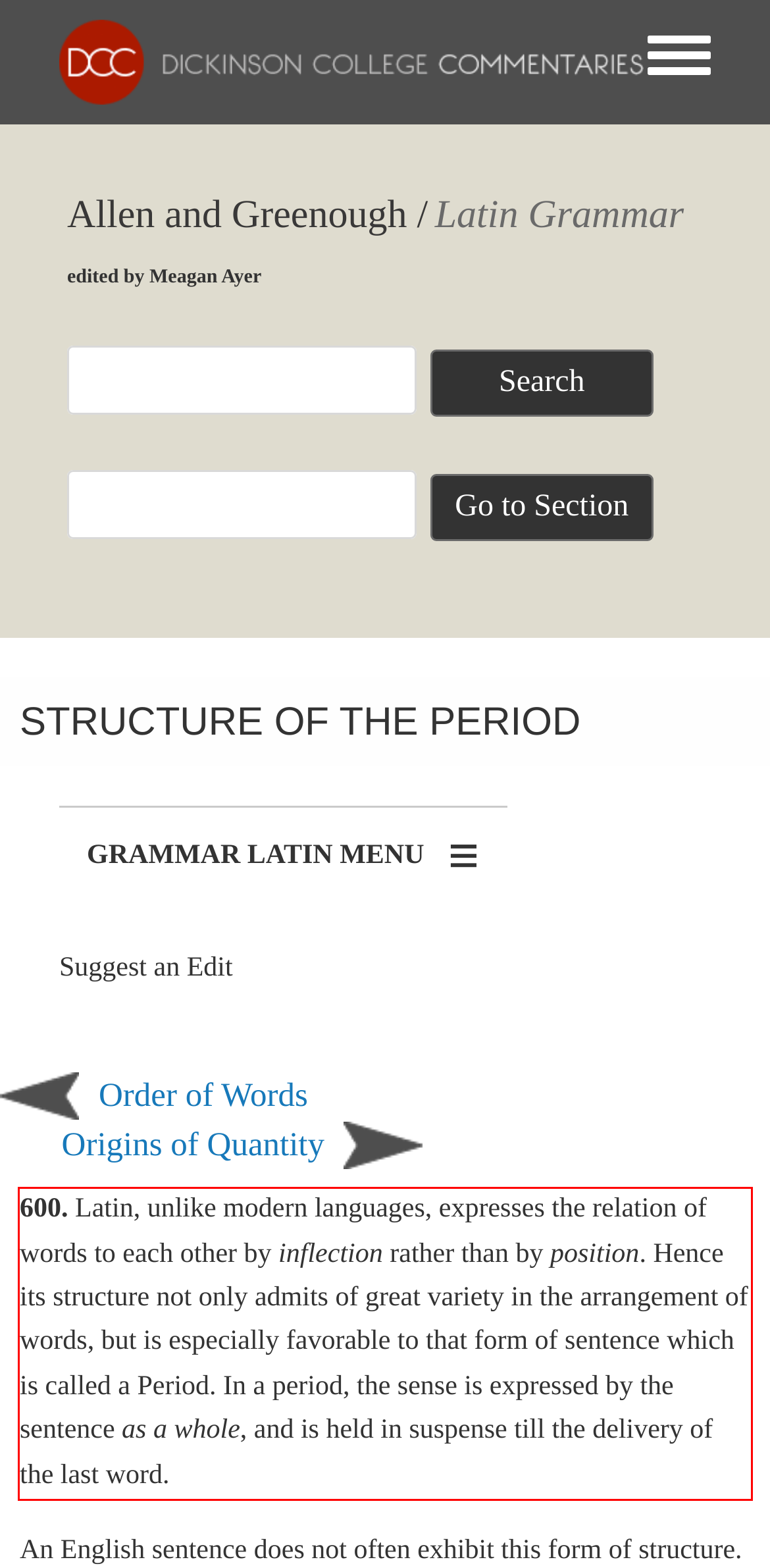Identify the text inside the red bounding box on the provided webpage screenshot by performing OCR.

600. Latin, unlike modern languages, expresses the relation of words to each other by inflection rather than by position. Hence its structure not only admits of great variety in the arrangement of words, but is especially favorable to that form of sentence which is called a Period. In a period, the sense is expressed by the sentence as a whole, and is held in suspense till the delivery of the last word.